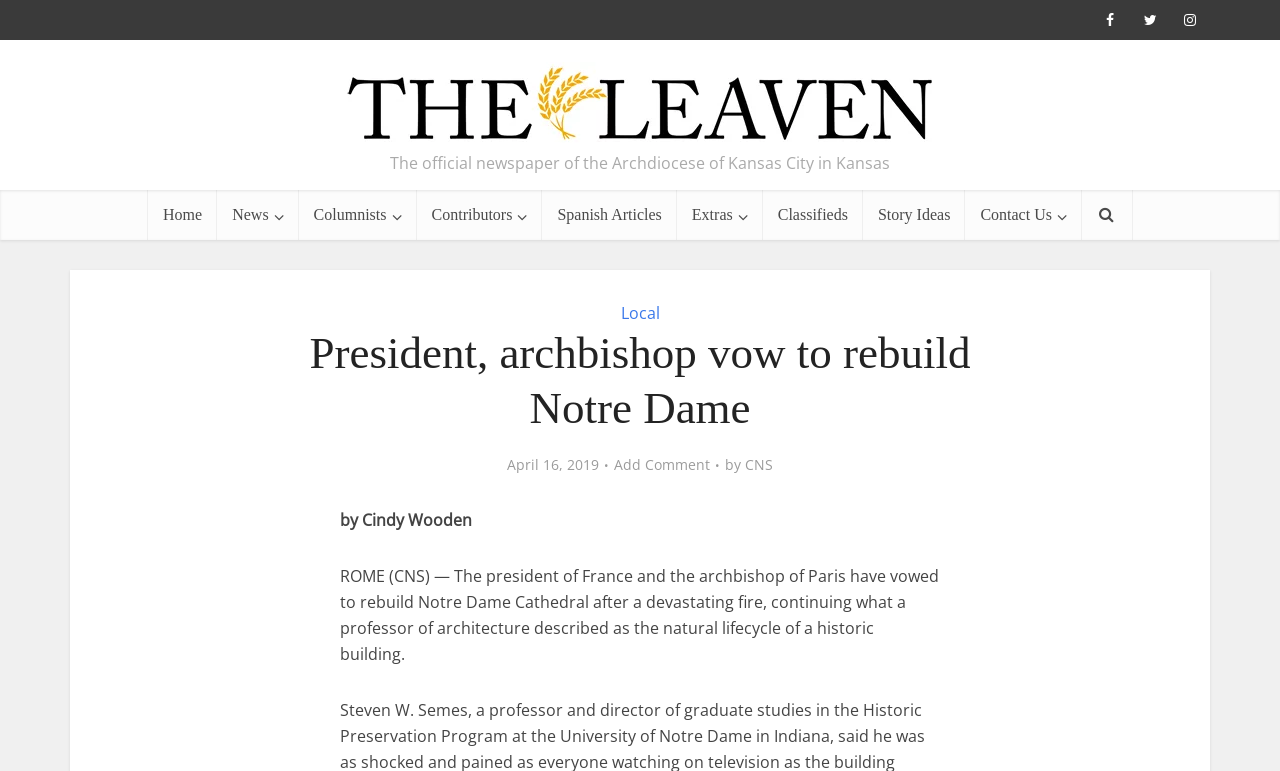Use a single word or phrase to answer this question: 
What is the date of the article?

April 16, 2019